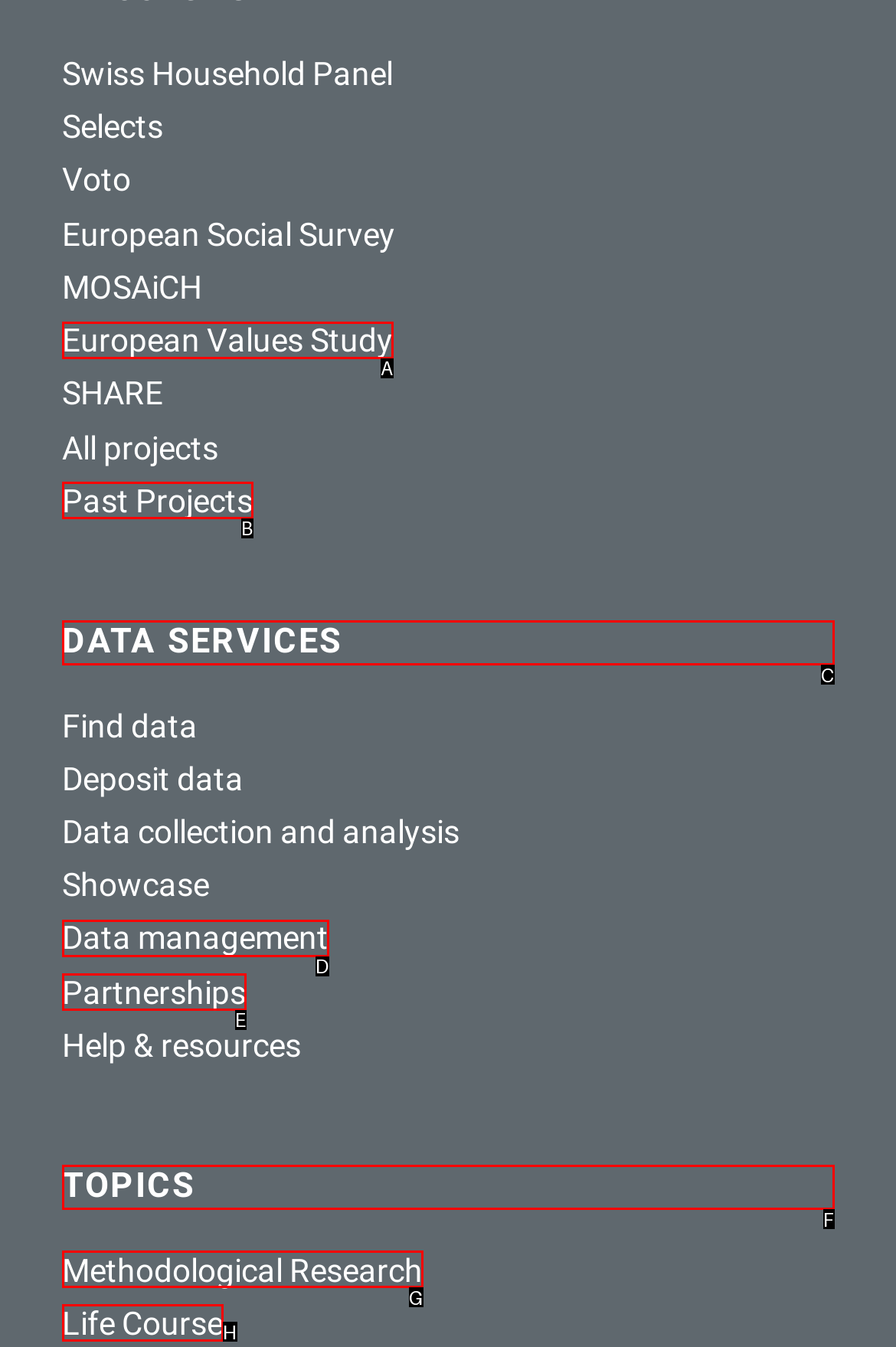Identify the option that corresponds to: Methodological Research
Respond with the corresponding letter from the choices provided.

G